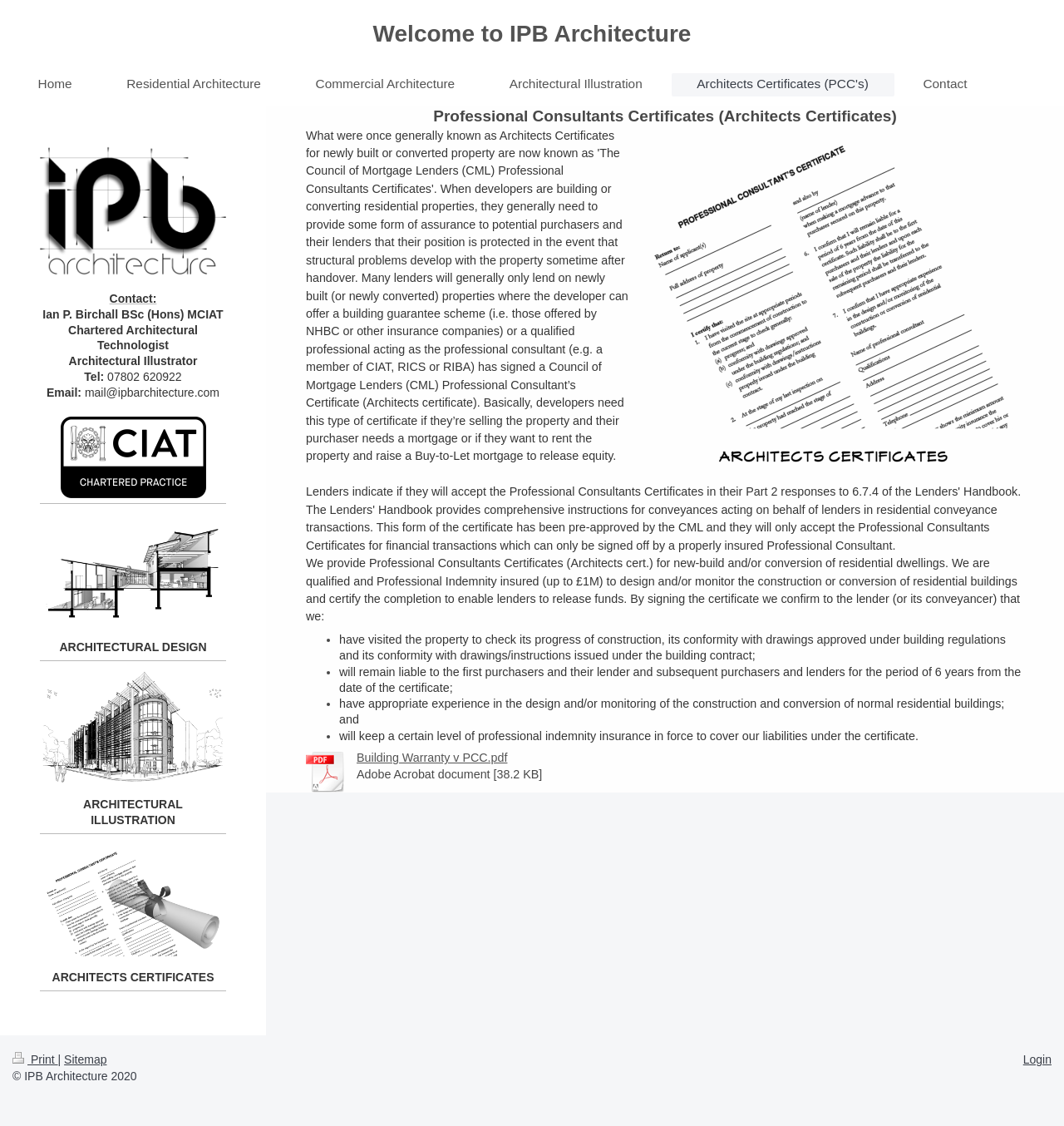Provide the bounding box coordinates of the HTML element described by the text: "Architects Certificates (PCC's)".

[0.631, 0.065, 0.84, 0.086]